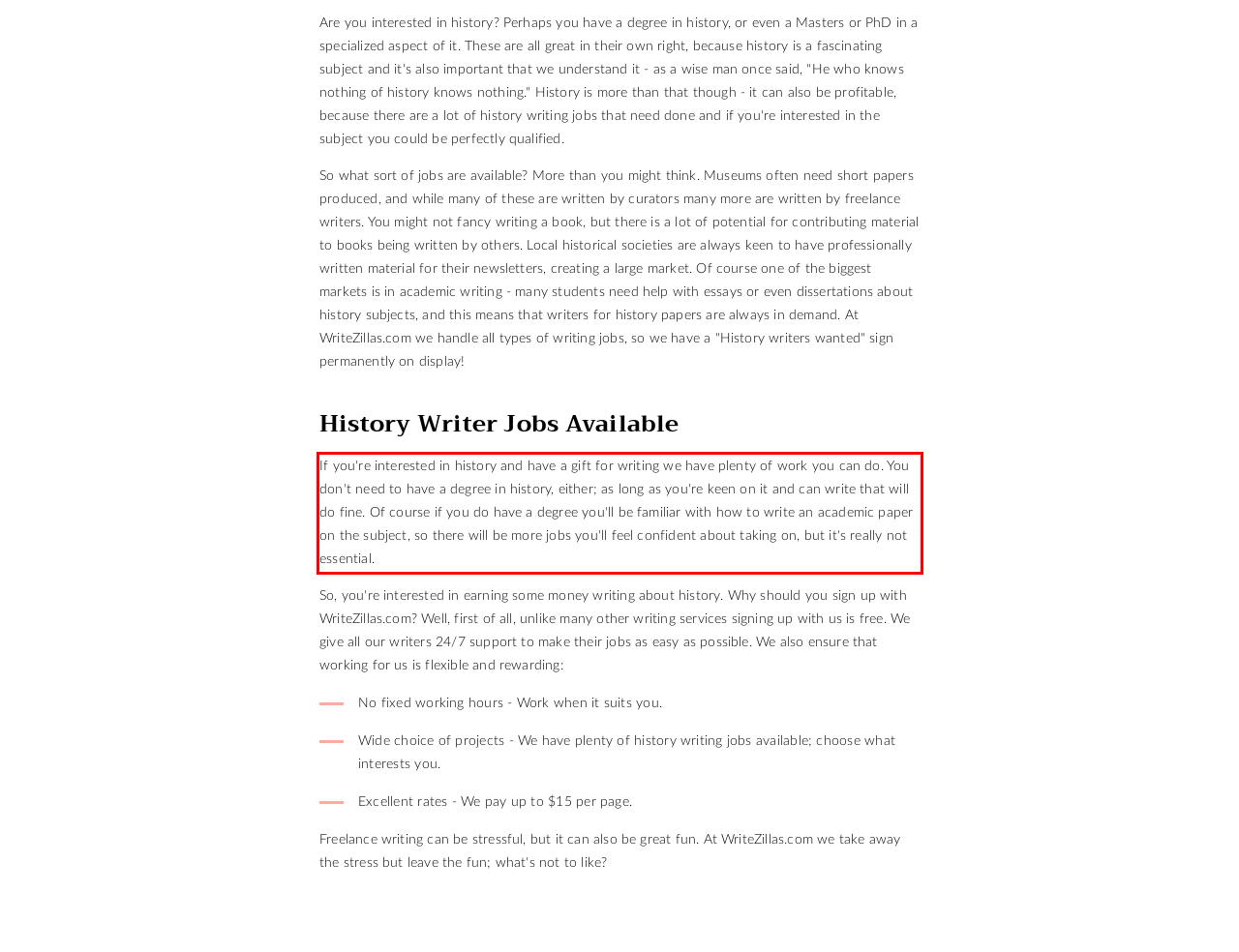Within the provided webpage screenshot, find the red rectangle bounding box and perform OCR to obtain the text content.

If you're interested in history and have a gift for writing we have plenty of work you can do. You don't need to have a degree in history, either; as long as you're keen on it and can write that will do fine. Of course if you do have a degree you'll be familiar with how to write an academic paper on the subject, so there will be more jobs you'll feel confident about taking on, but it's really not essential.